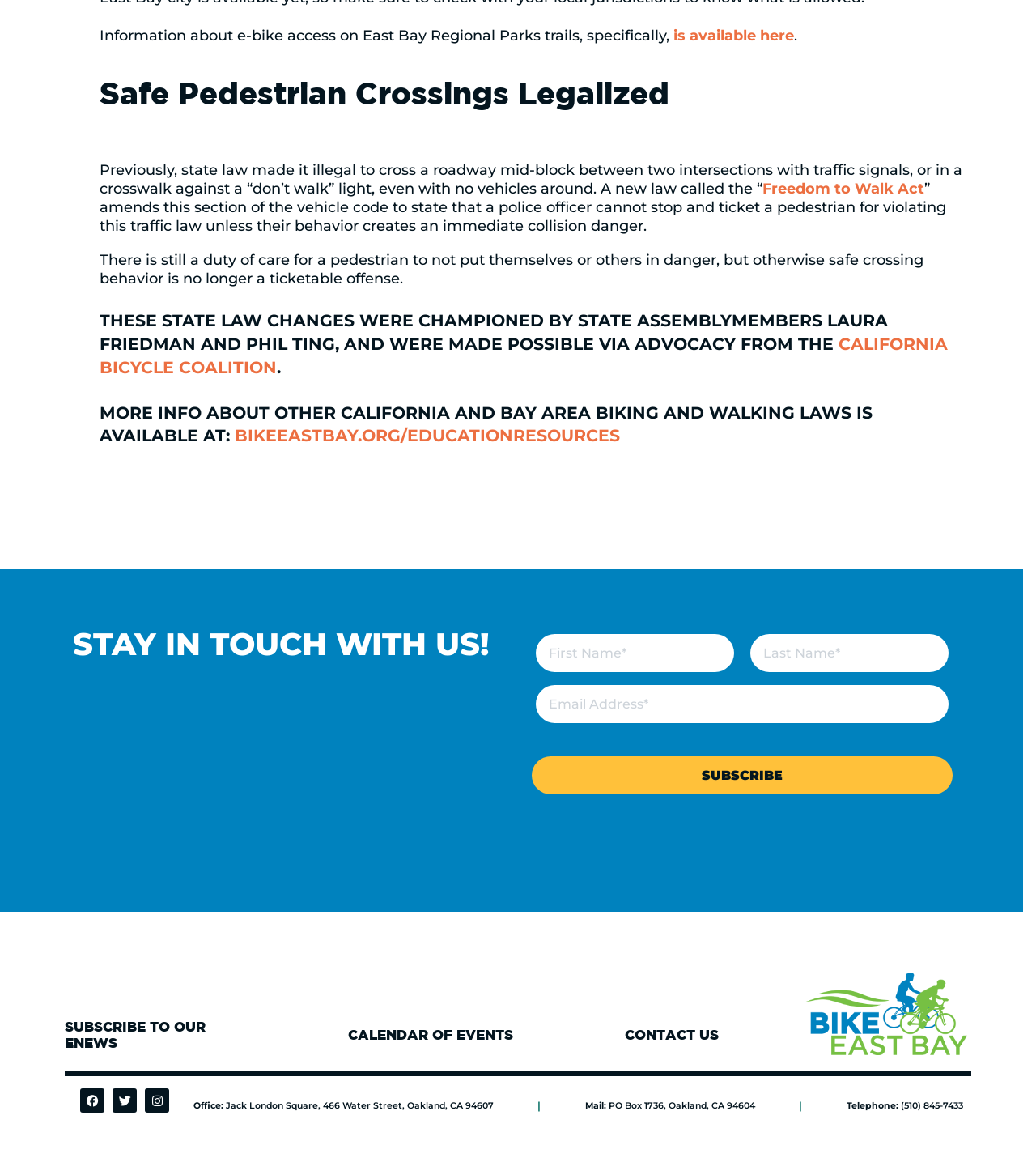Determine the bounding box coordinates of the region that needs to be clicked to achieve the task: "Visit the 'Freedom to Walk Act' webpage".

[0.736, 0.155, 0.892, 0.169]